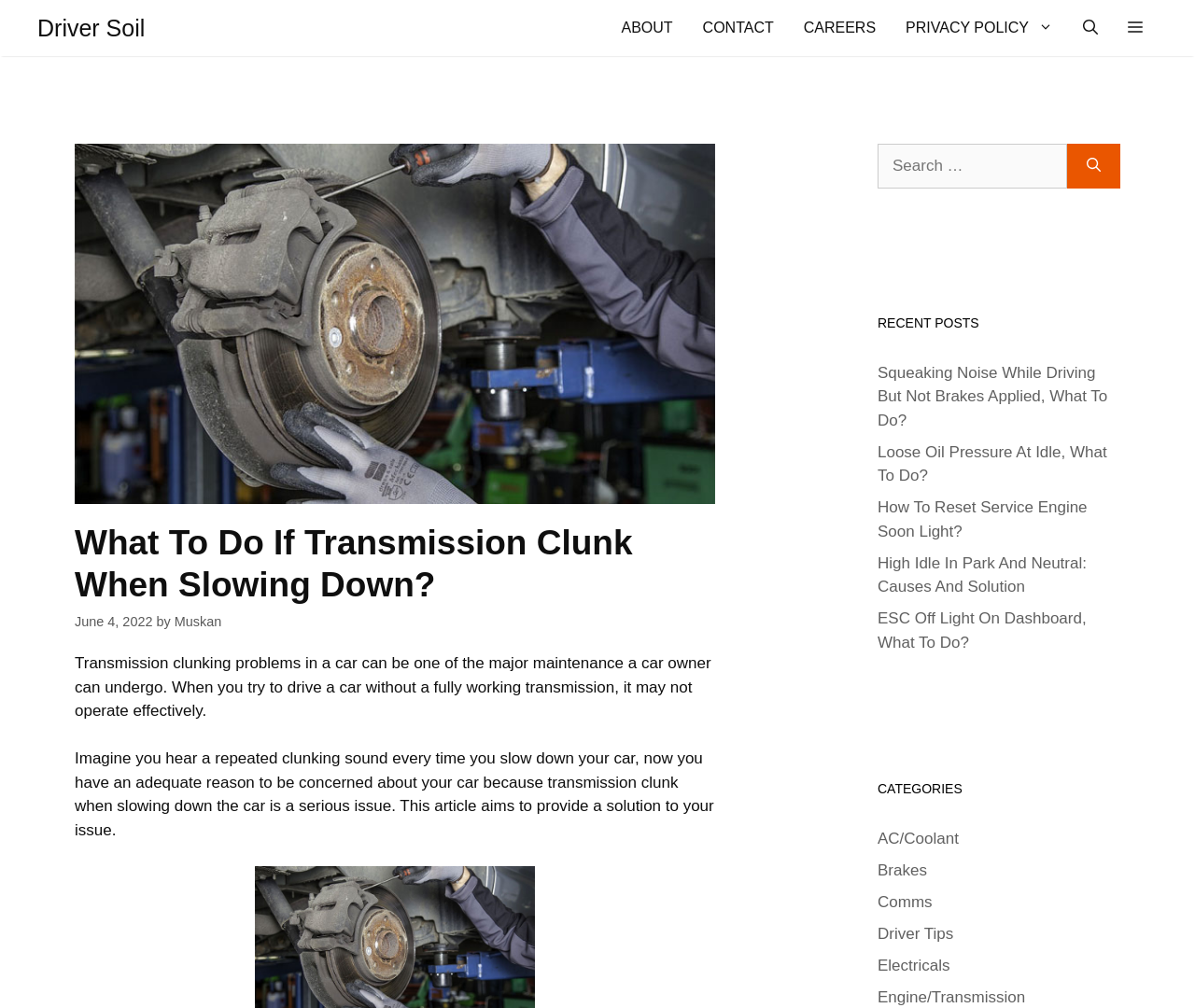Find the bounding box coordinates for the element that must be clicked to complete the instruction: "View 'The Story of Arthur Truluv'". The coordinates should be four float numbers between 0 and 1, indicated as [left, top, right, bottom].

None